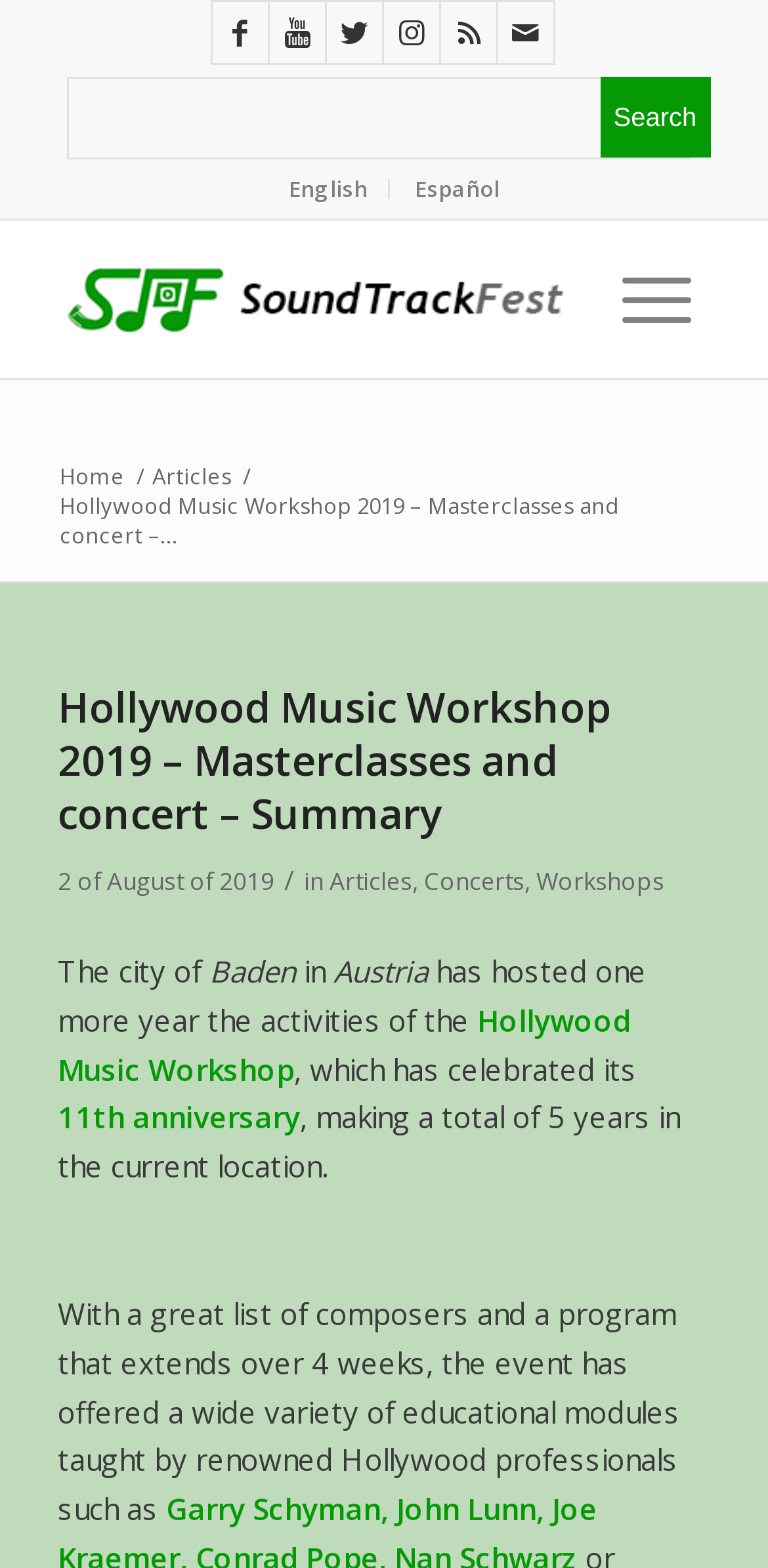Pinpoint the bounding box coordinates of the clickable element needed to complete the instruction: "Go to Facebook". The coordinates should be provided as four float numbers between 0 and 1: [left, top, right, bottom].

[0.277, 0.001, 0.349, 0.04]